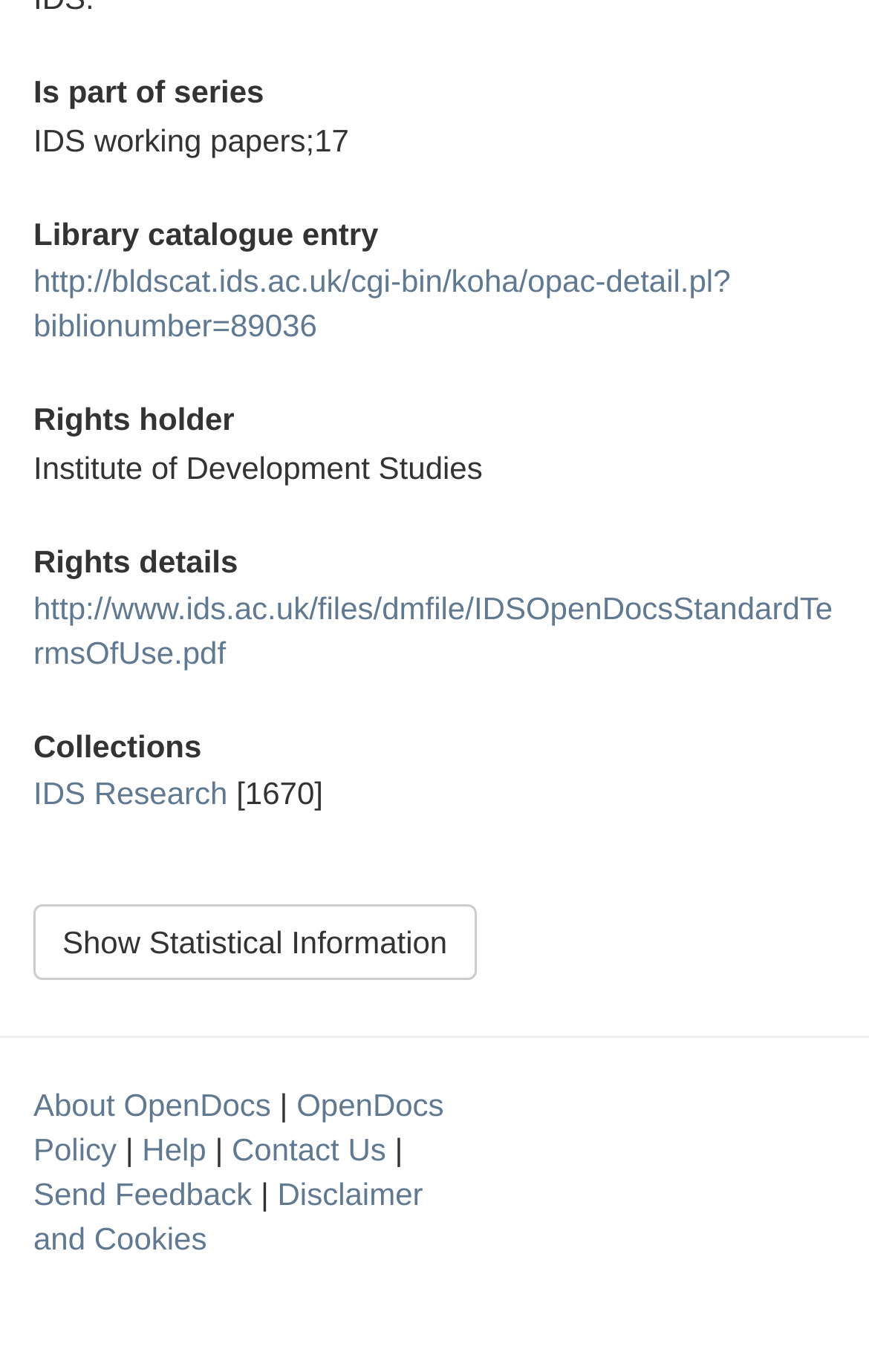Could you specify the bounding box coordinates for the clickable section to complete the following instruction: "View library catalogue entry"?

[0.038, 0.159, 0.962, 0.184]